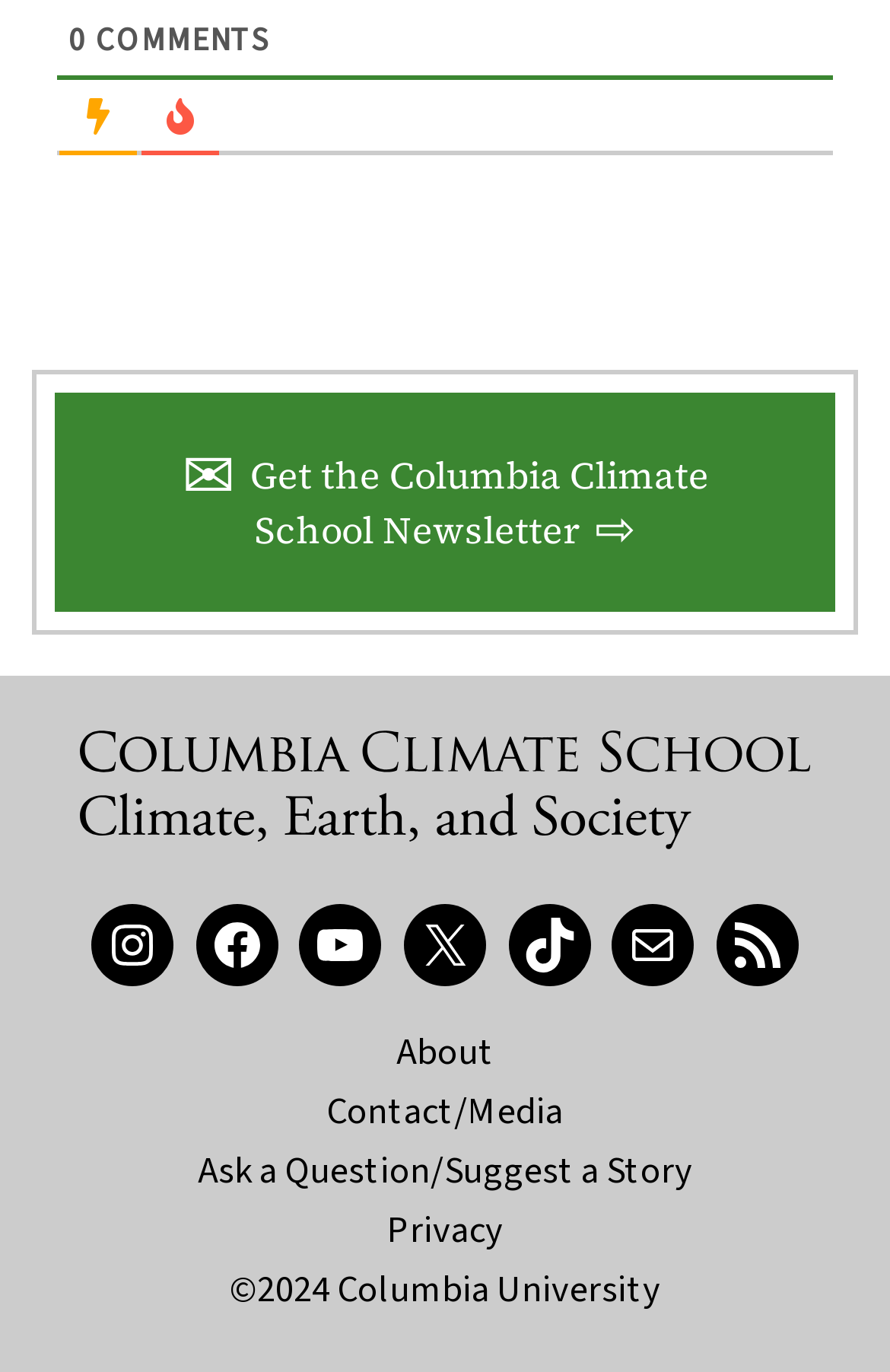Identify the bounding box coordinates of the section to be clicked to complete the task described by the following instruction: "Follow on Instagram". The coordinates should be four float numbers between 0 and 1, formatted as [left, top, right, bottom].

[0.103, 0.659, 0.195, 0.719]